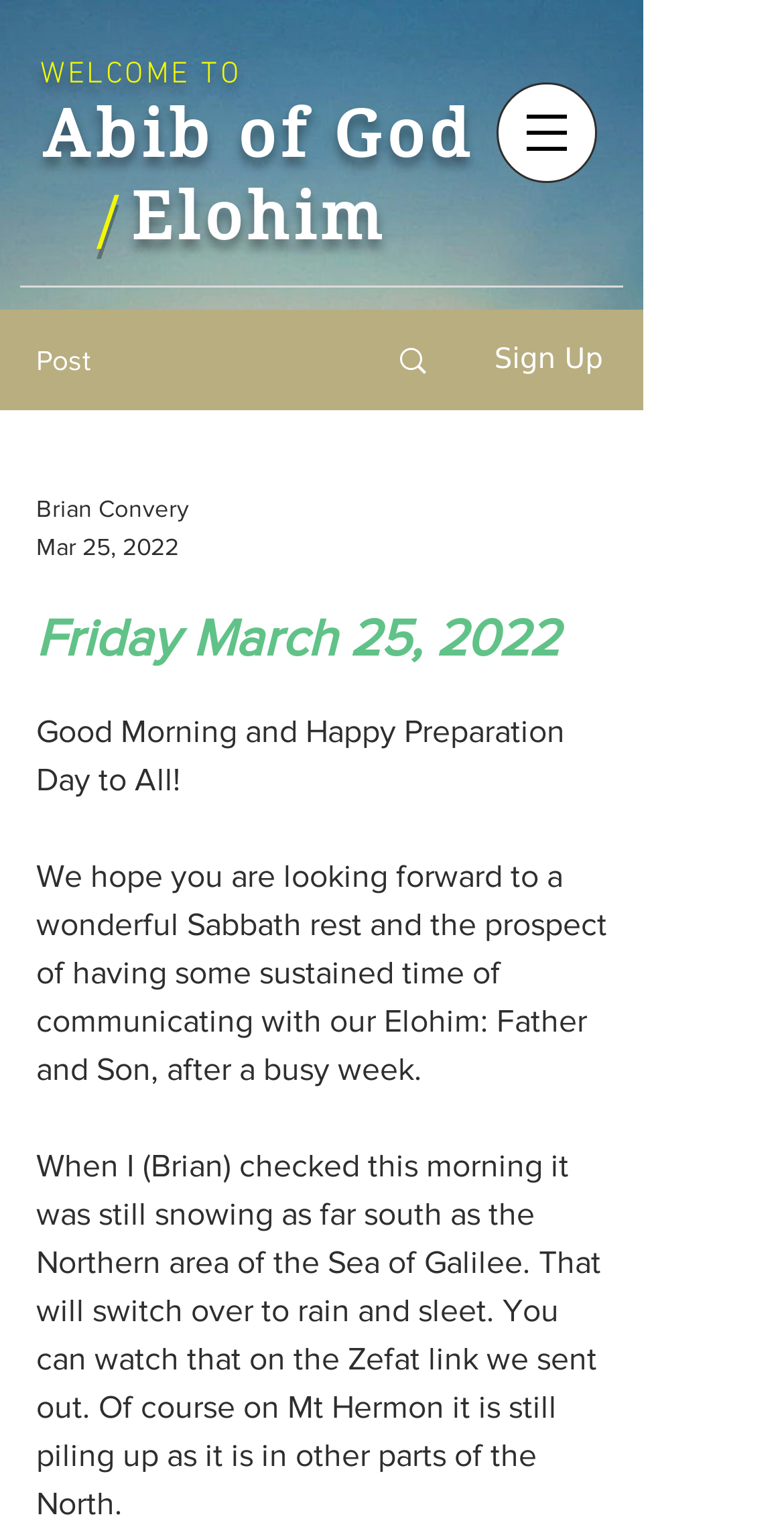Use a single word or phrase to respond to the question:
What is the author's name mentioned on the webpage?

Brian Convery